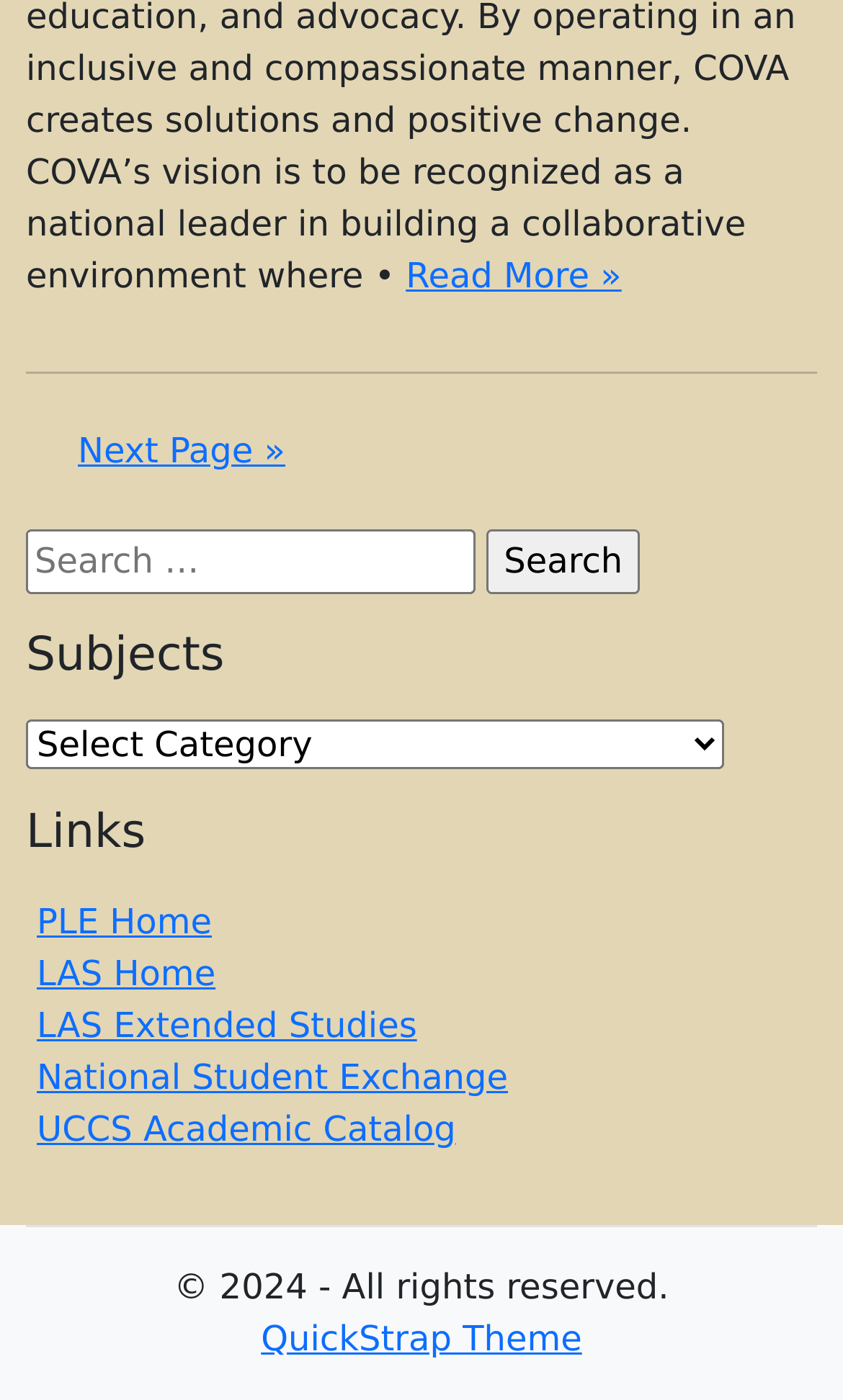What is the orientation of the separator above the 'Next Page »' link?
Examine the image and provide an in-depth answer to the question.

The separator at coordinates [0.031, 0.266, 0.969, 0.267] has an orientation of 'horizontal', which suggests it is a horizontal line separating the content above and below it.